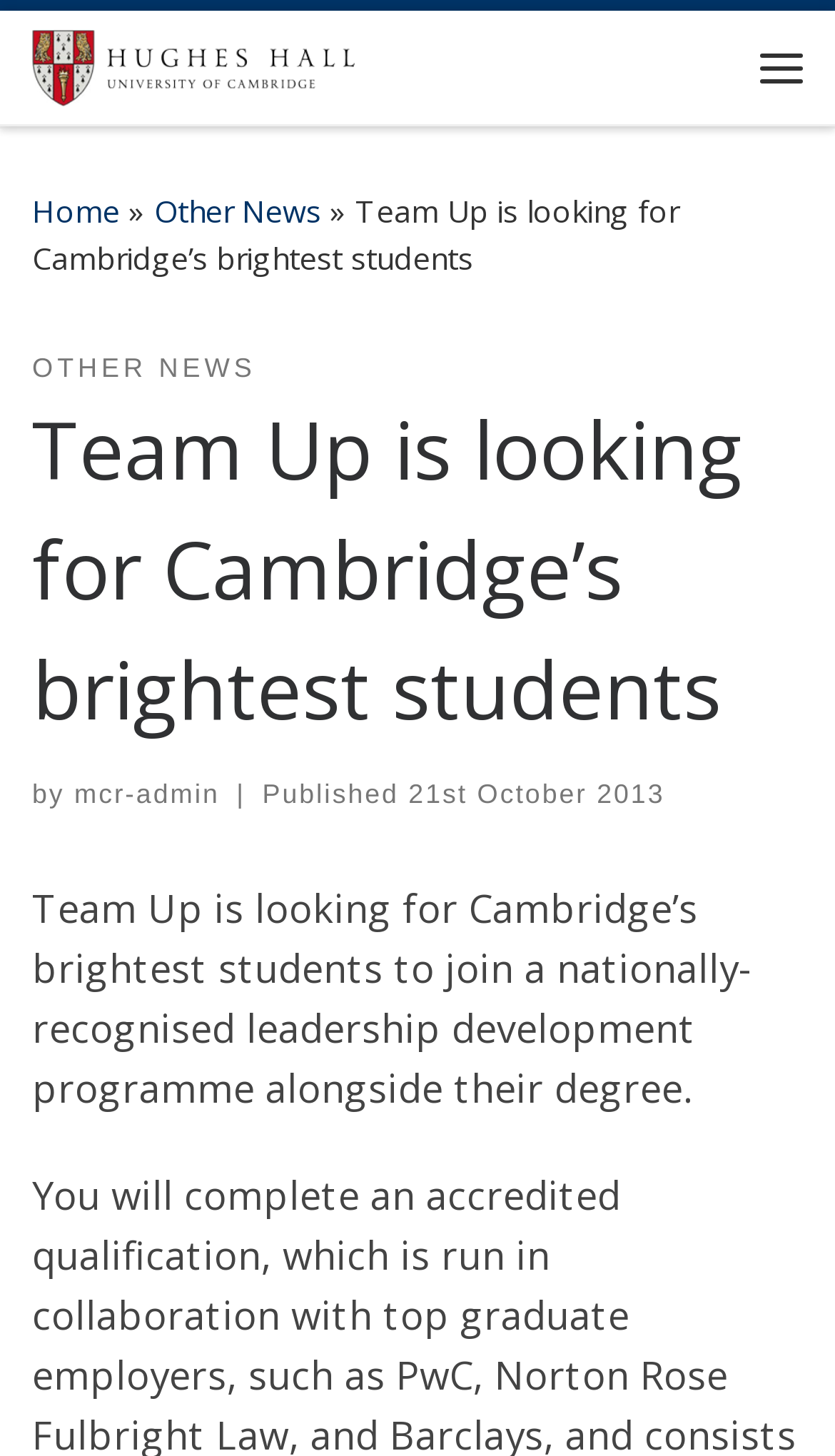What is the topic of the article?
Please provide an in-depth and detailed response to the question.

The topic of the article can be inferred from the heading 'Team Up is looking for Cambridge’s brightest students' which is a prominent element on the webpage.